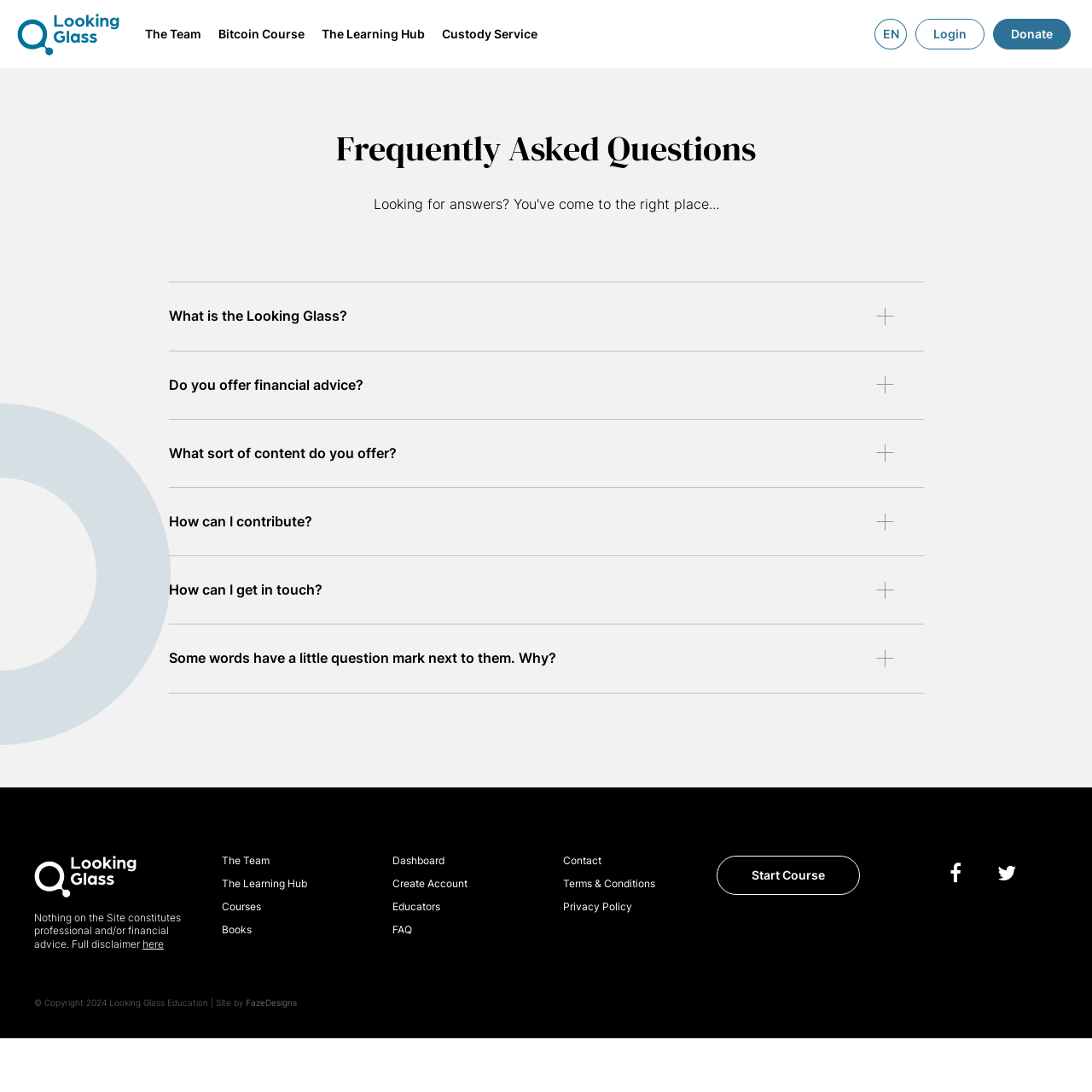Identify the bounding box coordinates of the clickable region to carry out the given instruction: "Click on the 'Login' button".

[0.838, 0.017, 0.902, 0.045]